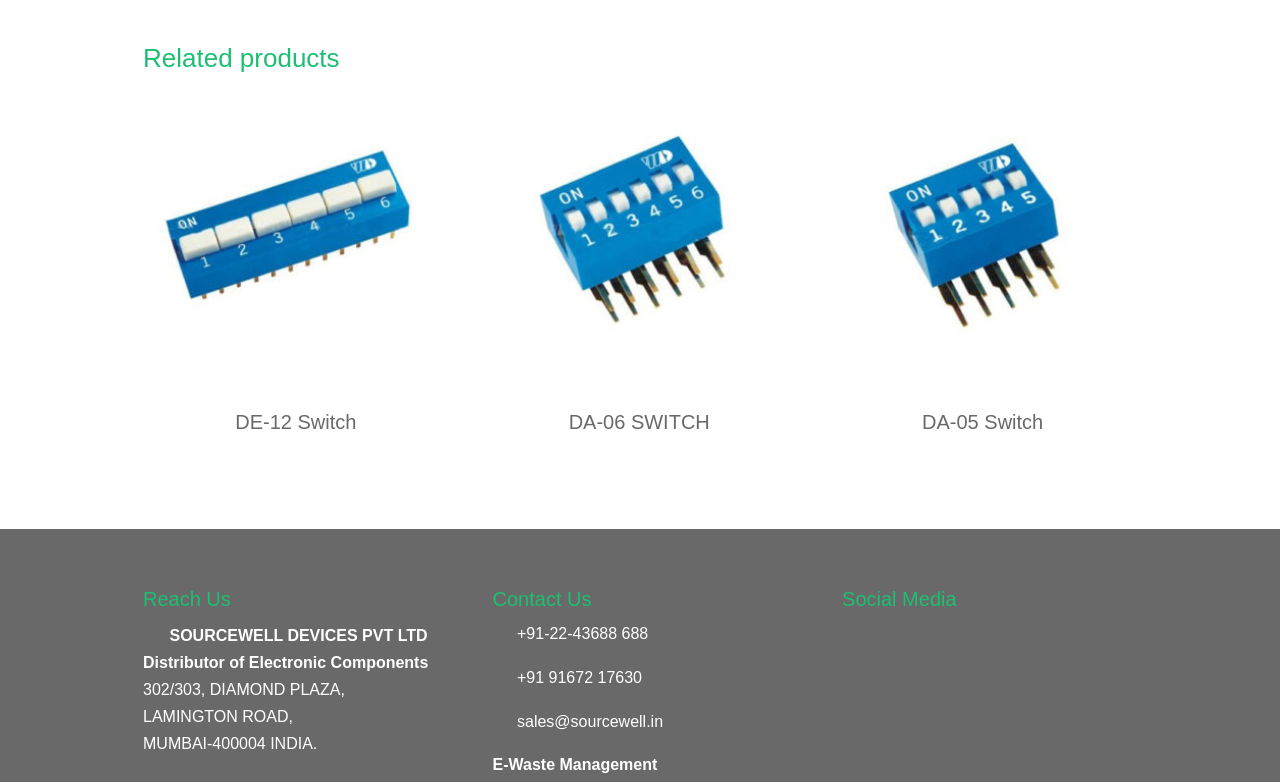Using the information in the image, give a detailed answer to the following question: What is the phone number for contacting the company?

I looked at the link elements under the 'Contact Us' heading and found the phone number listed.